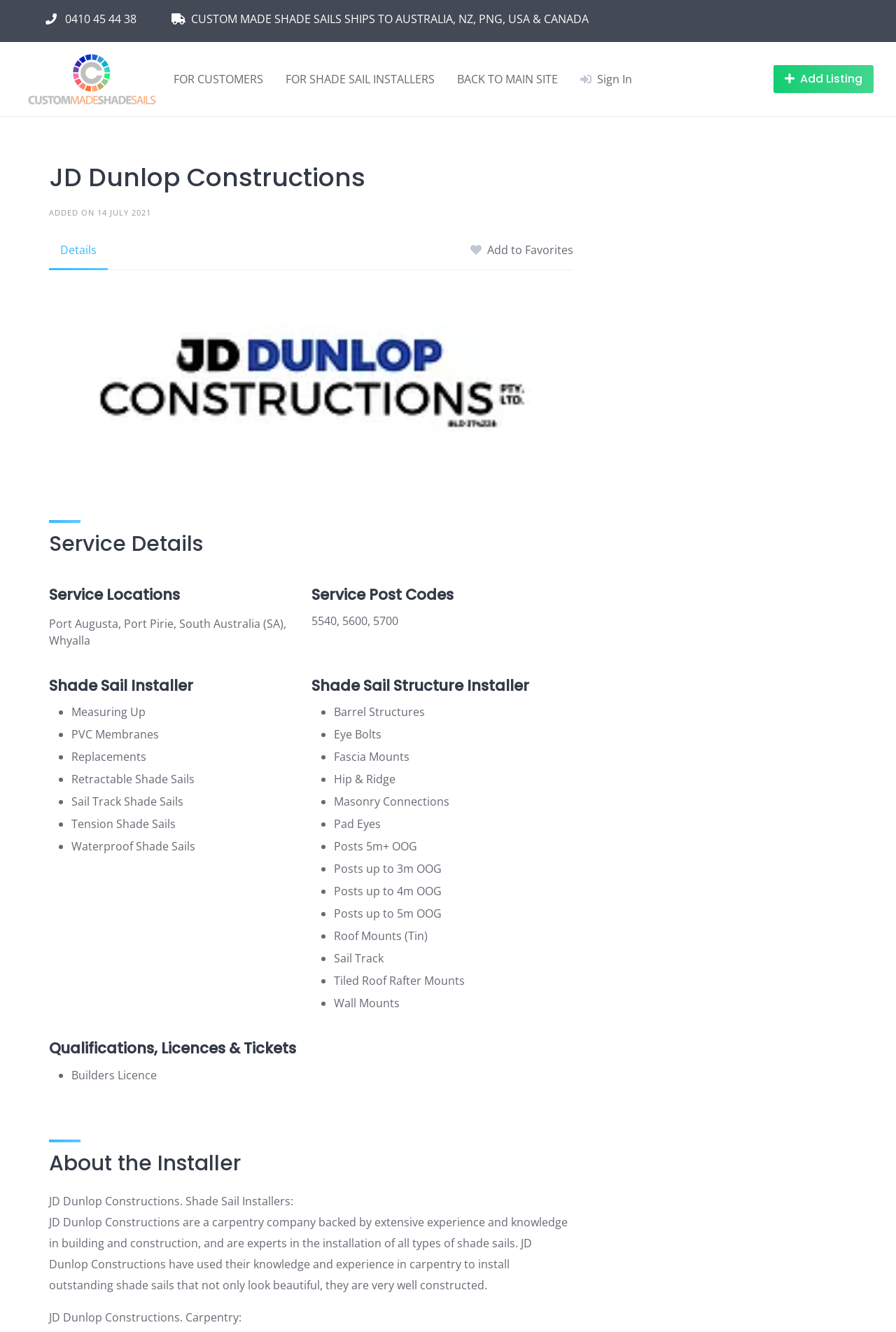Analyze the image and give a detailed response to the question:
What services does JD Dunlop Constructions provide?

The webpage lists various services provided by JD Dunlop Constructions, including measuring up, PVC membranes, replacements, retractable shade sails, sail track shade sails, tension shade sails, and waterproof shade sails, indicating that they provide shade sail installation services.